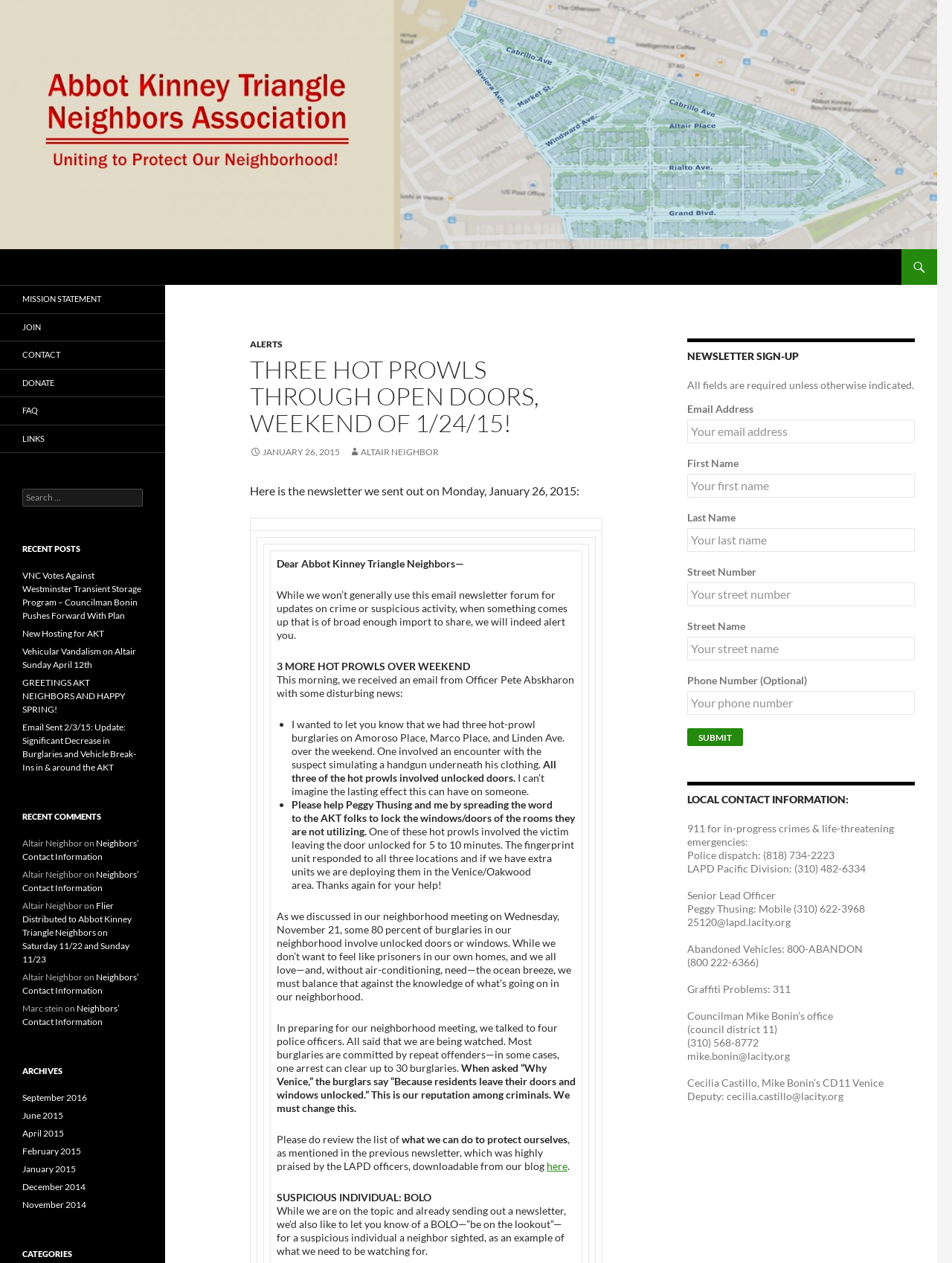Analyze the image and answer the question with as much detail as possible: 
What is the topic of the newsletter sent out on Monday, January 26, 2015?

The topic of the newsletter can be found in the StaticText element, which reads 'Here is the newsletter we sent out on Monday, January 26, 2015: ... THREE HOT PROWLS THROUGH OPEN DOORS, WEEKEND OF 1/24/15!'.